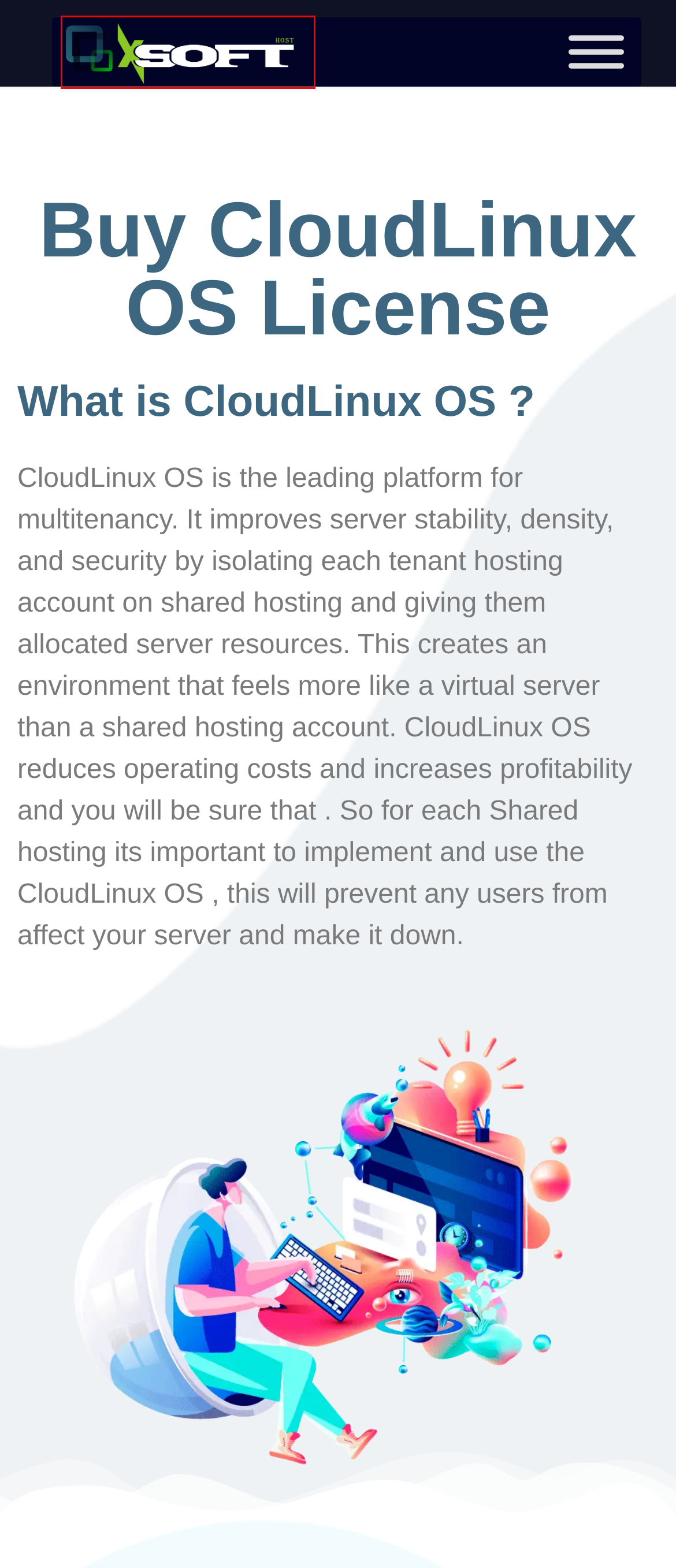You have a screenshot of a webpage with a red bounding box around an element. Identify the webpage description that best fits the new page that appears after clicking the selected element in the red bounding box. Here are the candidates:
A. XsoftHost Hosting Provider Terms of Service Conditions
B. Domain Prices for all kind of tlds List With Xsofthost
C. Adorable cPanel Reseller Web Hosting Price Free Domain name and SSL
D. Web Hosting Solutions with pros host with affordable cheap price
E. XsoftHost Hosting Provider Terms Condition Cookie Policy
F. cPanel Cloudlinux Shared Web Hosting With Free Domain Website builder
G. Combo Web Hosting Special Offer Unlimited Hosting Plan Free Domain
H. Managed VPS Server GET FREE cPanel license,SSL,Softaculous,Domain

D